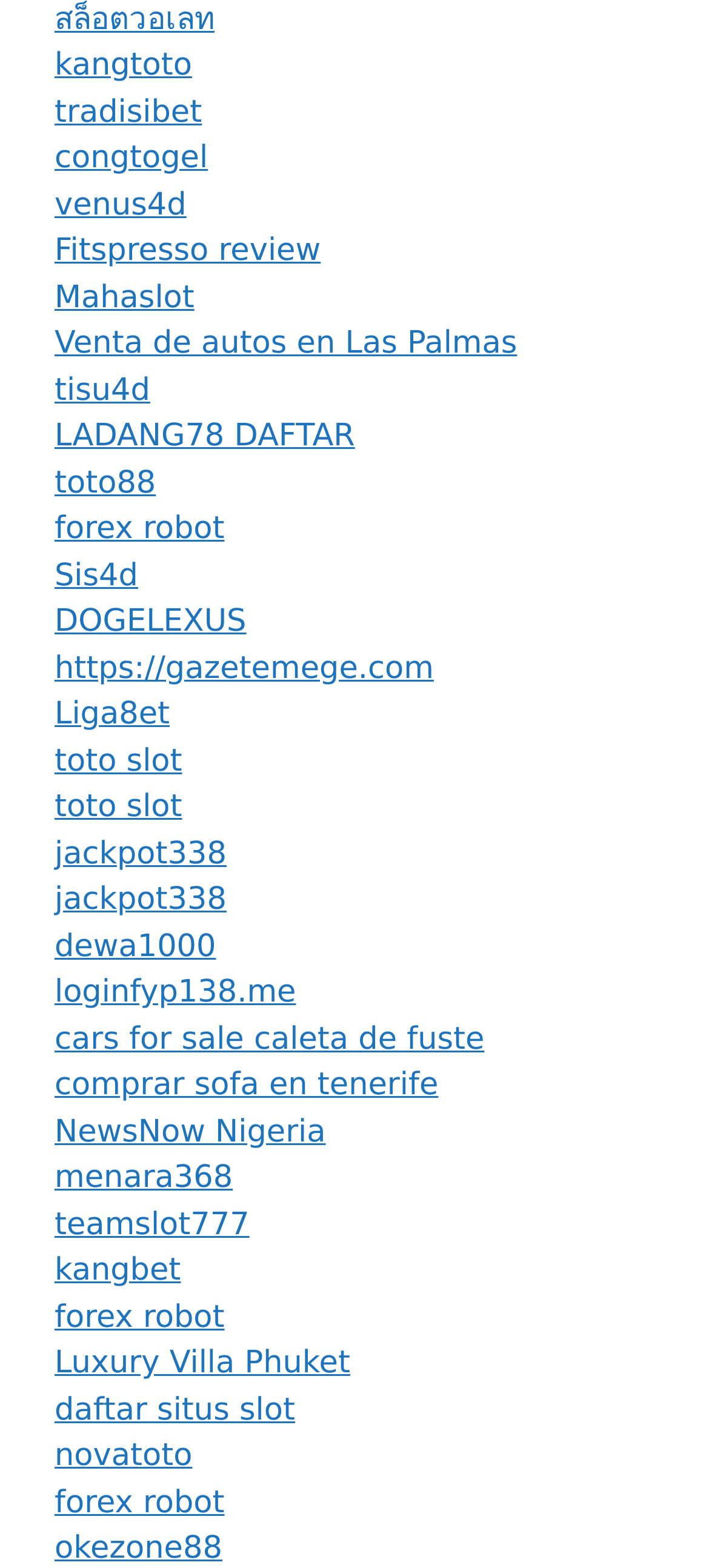Please identify the bounding box coordinates of the element on the webpage that should be clicked to follow this instruction: "Go to Fitspresso review page". The bounding box coordinates should be given as four float numbers between 0 and 1, formatted as [left, top, right, bottom].

[0.077, 0.149, 0.452, 0.172]